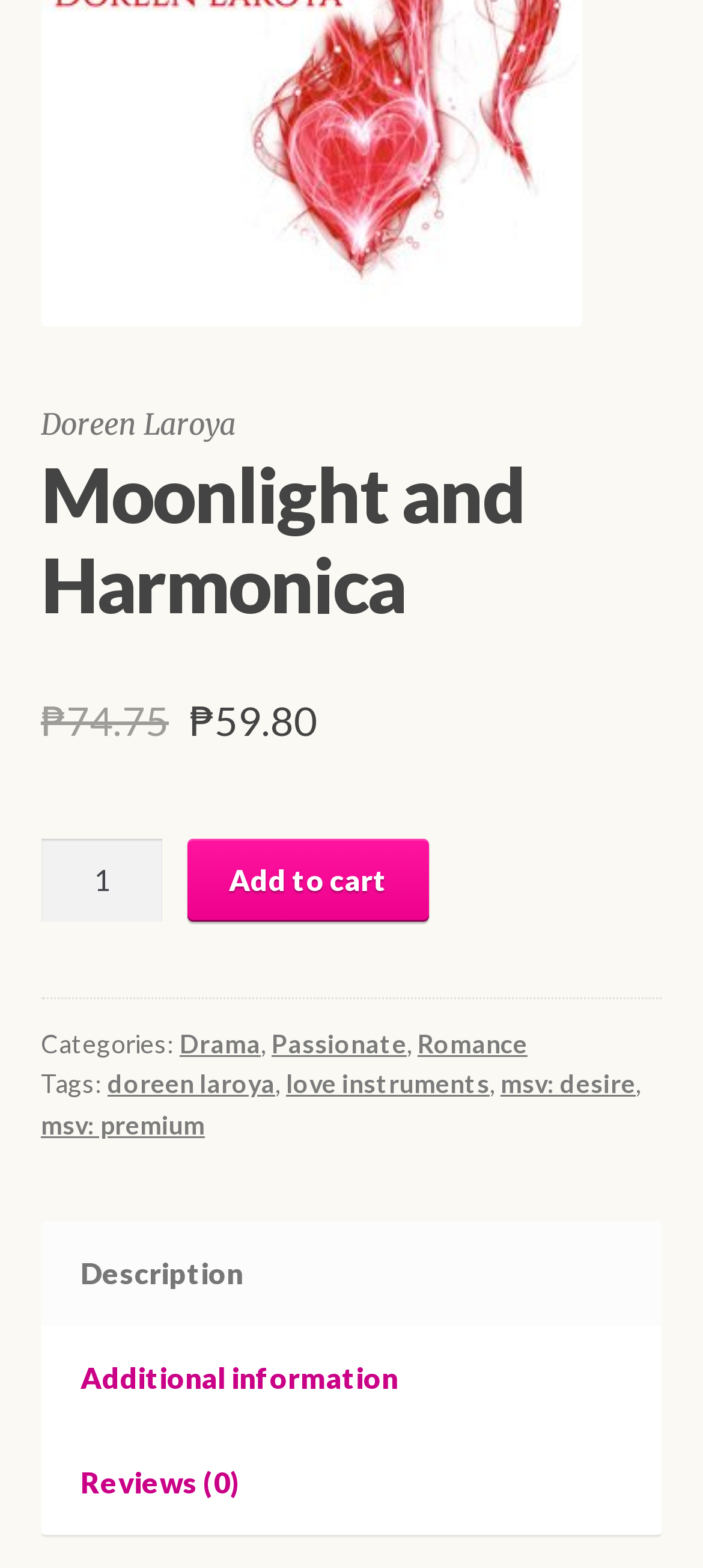Highlight the bounding box coordinates of the element that should be clicked to carry out the following instruction: "View additional product information". The coordinates must be given as four float numbers ranging from 0 to 1, i.e., [left, top, right, bottom].

[0.058, 0.846, 0.942, 0.912]